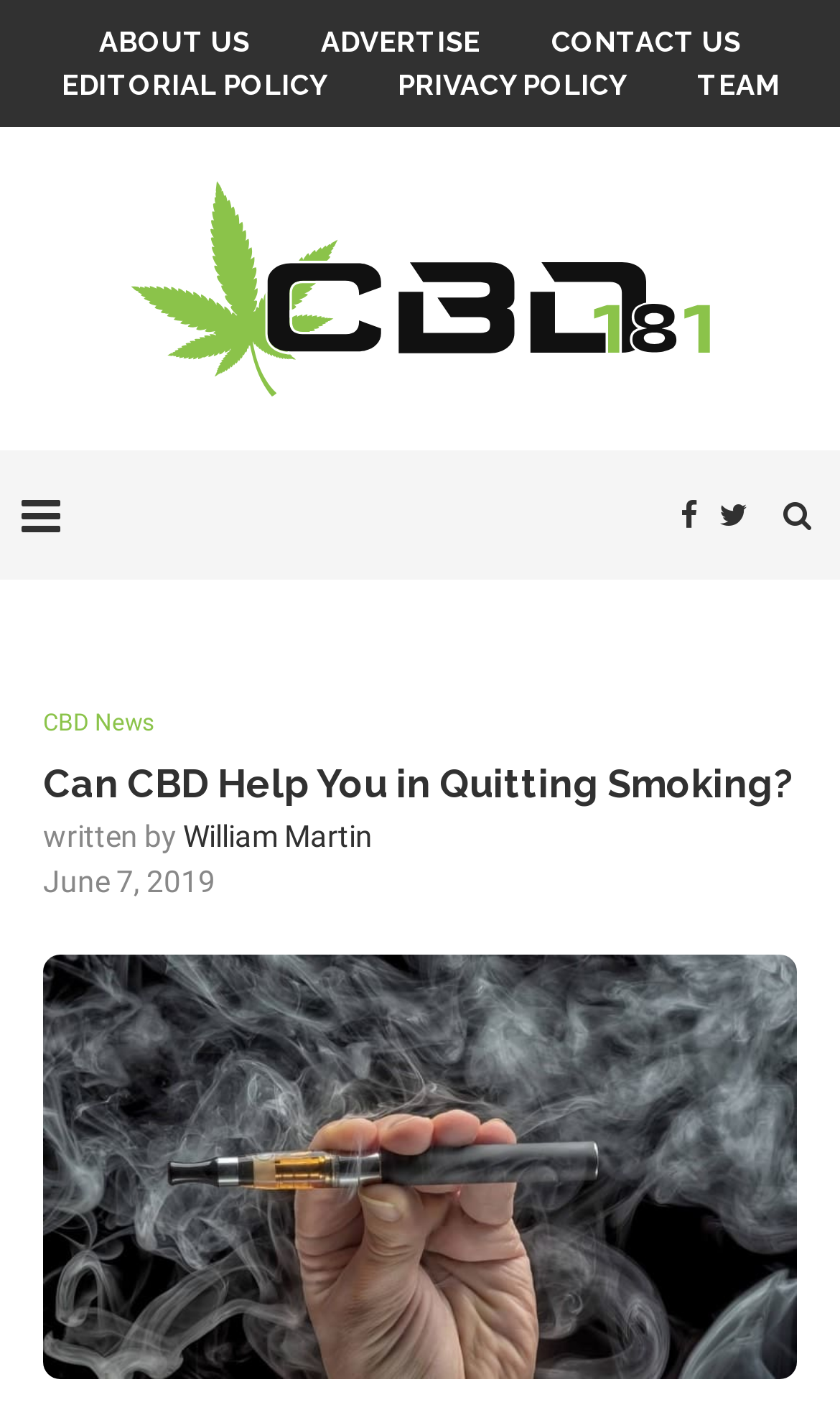Bounding box coordinates are specified in the format (top-left x, top-left y, bottom-right x, bottom-right y). All values are floating point numbers bounded between 0 and 1. Please provide the bounding box coordinate of the region this sentence describes: alt="CBD181"

[0.154, 0.129, 0.846, 0.282]